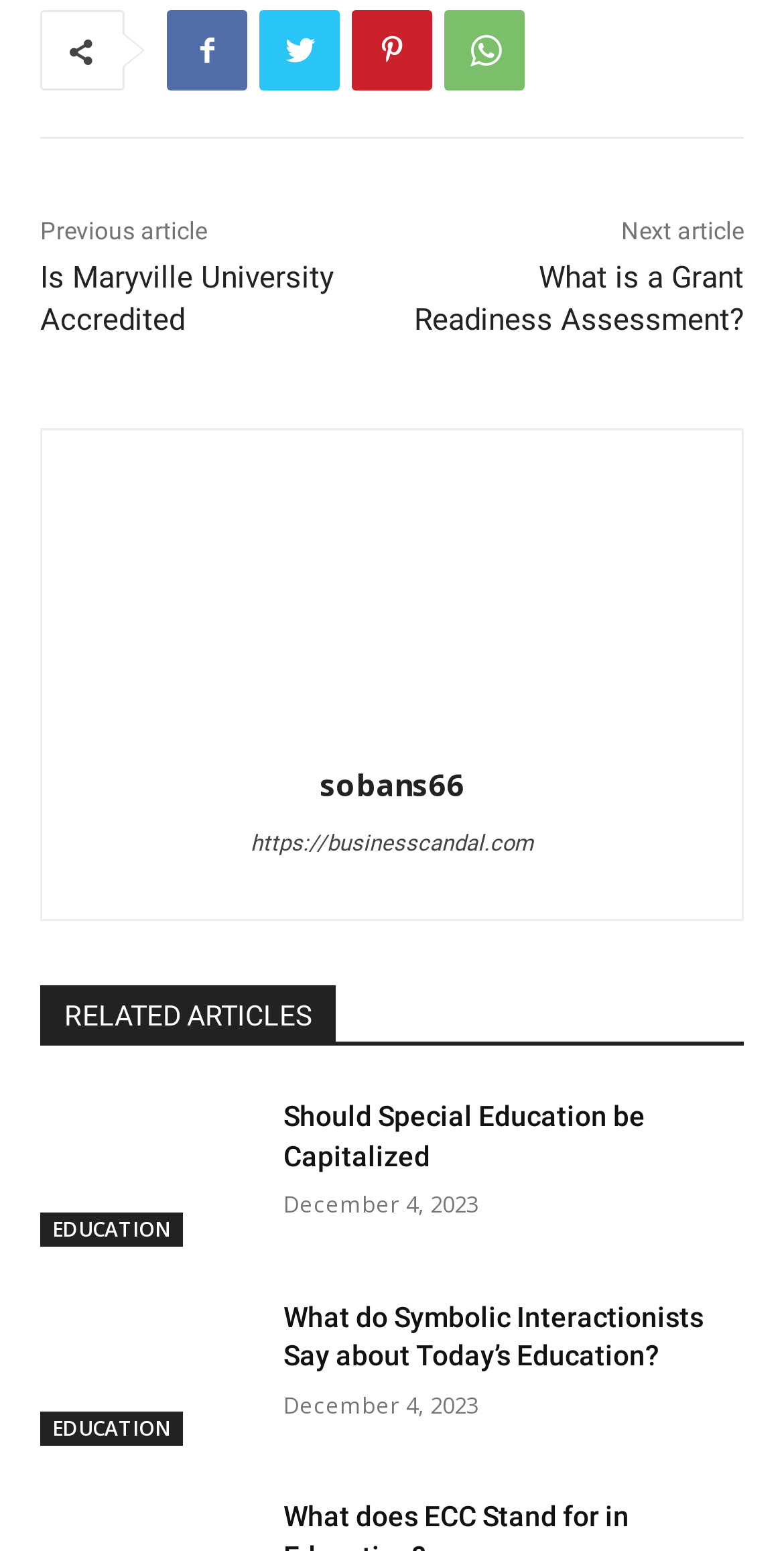What is the category of the article 'Should Special Education be Capitalized'?
From the details in the image, answer the question comprehensively.

The category of the article 'Should Special Education be Capitalized' can be determined by looking at the link 'EDUCATION' above the article title, which indicates that the article belongs to the EDUCATION category.